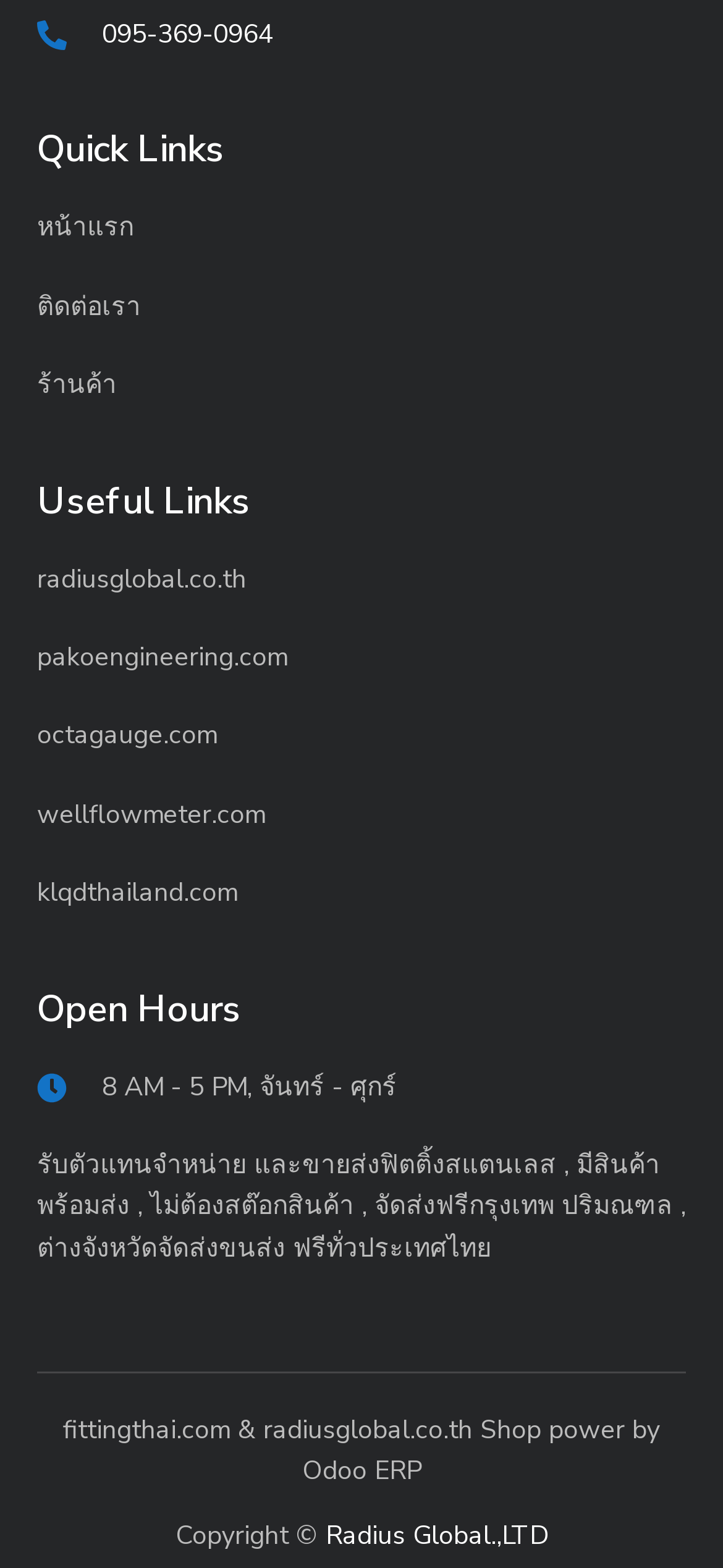Please give a concise answer to this question using a single word or phrase: 
What is the website powered by?

Odoo ERP